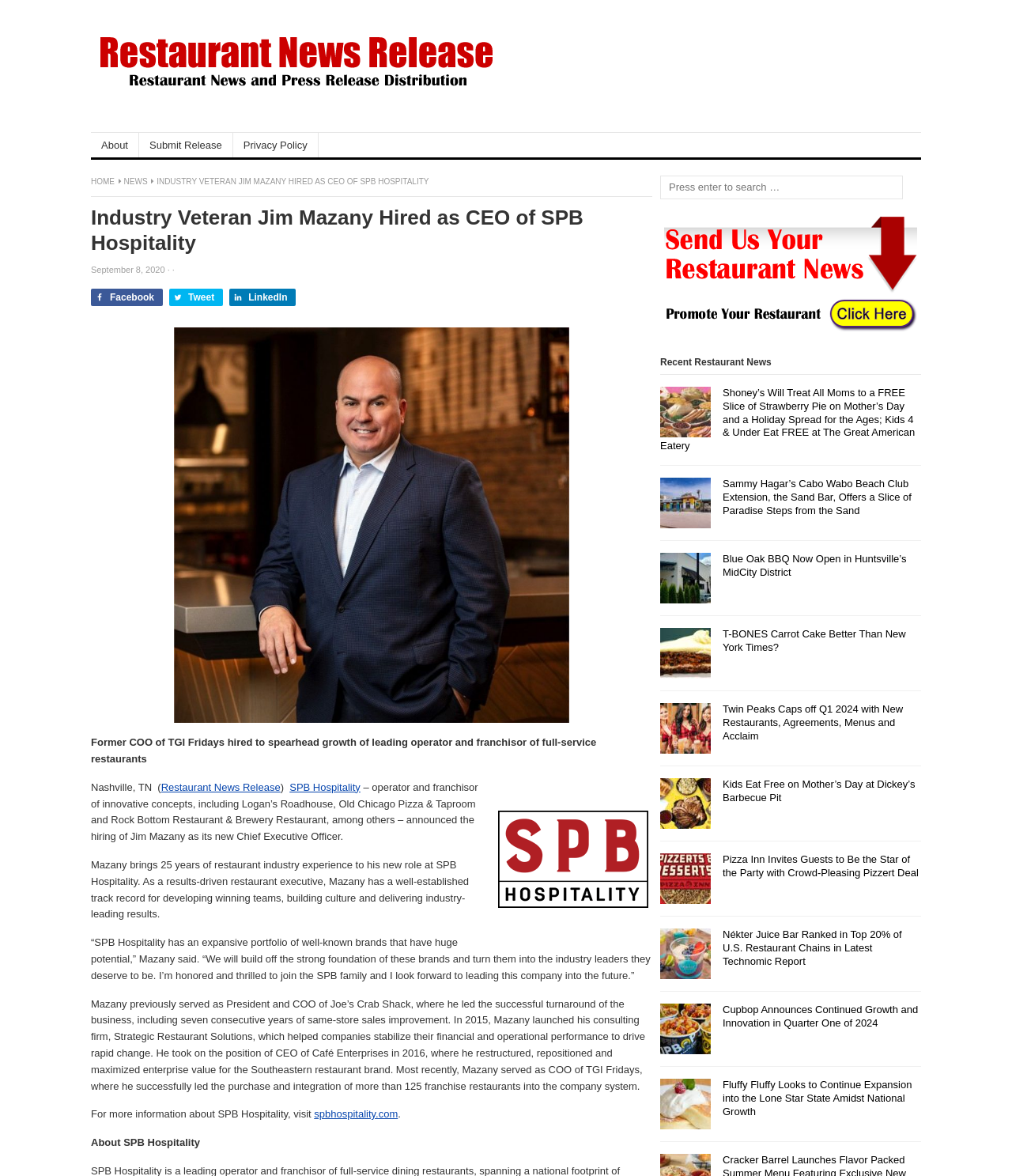Bounding box coordinates are given in the format (top-left x, top-left y, bottom-right x, bottom-right y). All values should be floating point numbers between 0 and 1. Provide the bounding box coordinate for the UI element described as: Restaurant News Release

[0.159, 0.664, 0.277, 0.674]